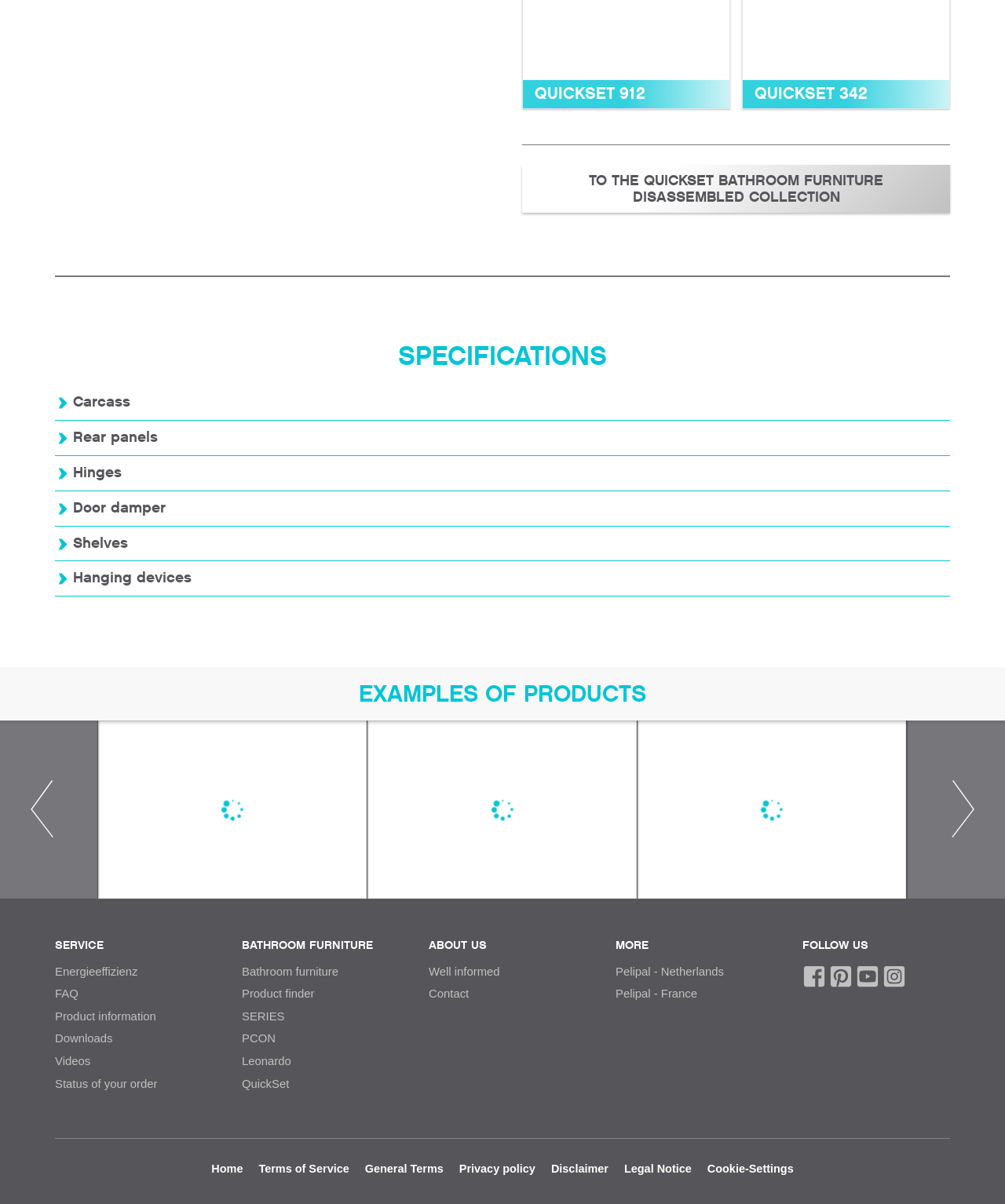Show the bounding box coordinates of the element that should be clicked to complete the task: "View the 'SPECIFICATIONS' section".

[0.055, 0.283, 0.945, 0.31]